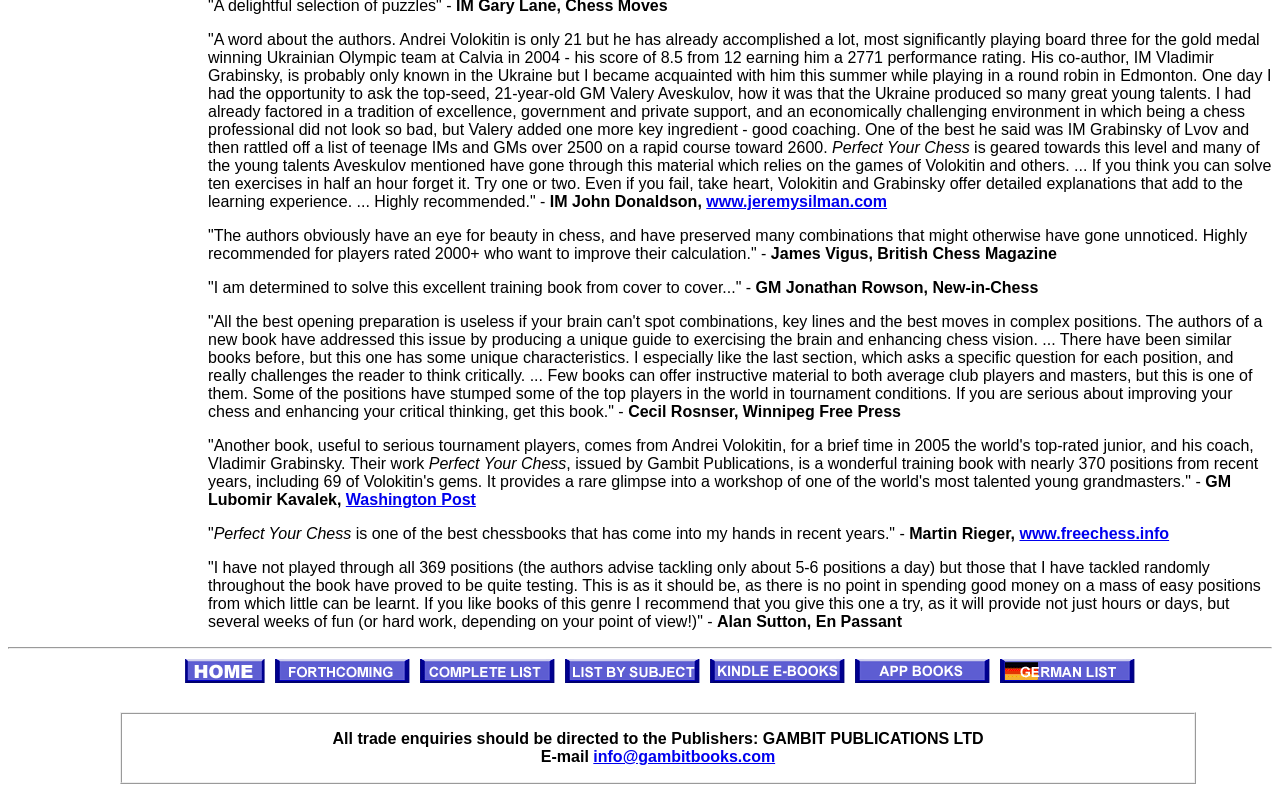Please identify the bounding box coordinates of the element's region that needs to be clicked to fulfill the following instruction: "Click on the 'Home' link". The bounding box coordinates should consist of four float numbers between 0 and 1, i.e., [left, top, right, bottom].

[0.145, 0.844, 0.215, 0.858]